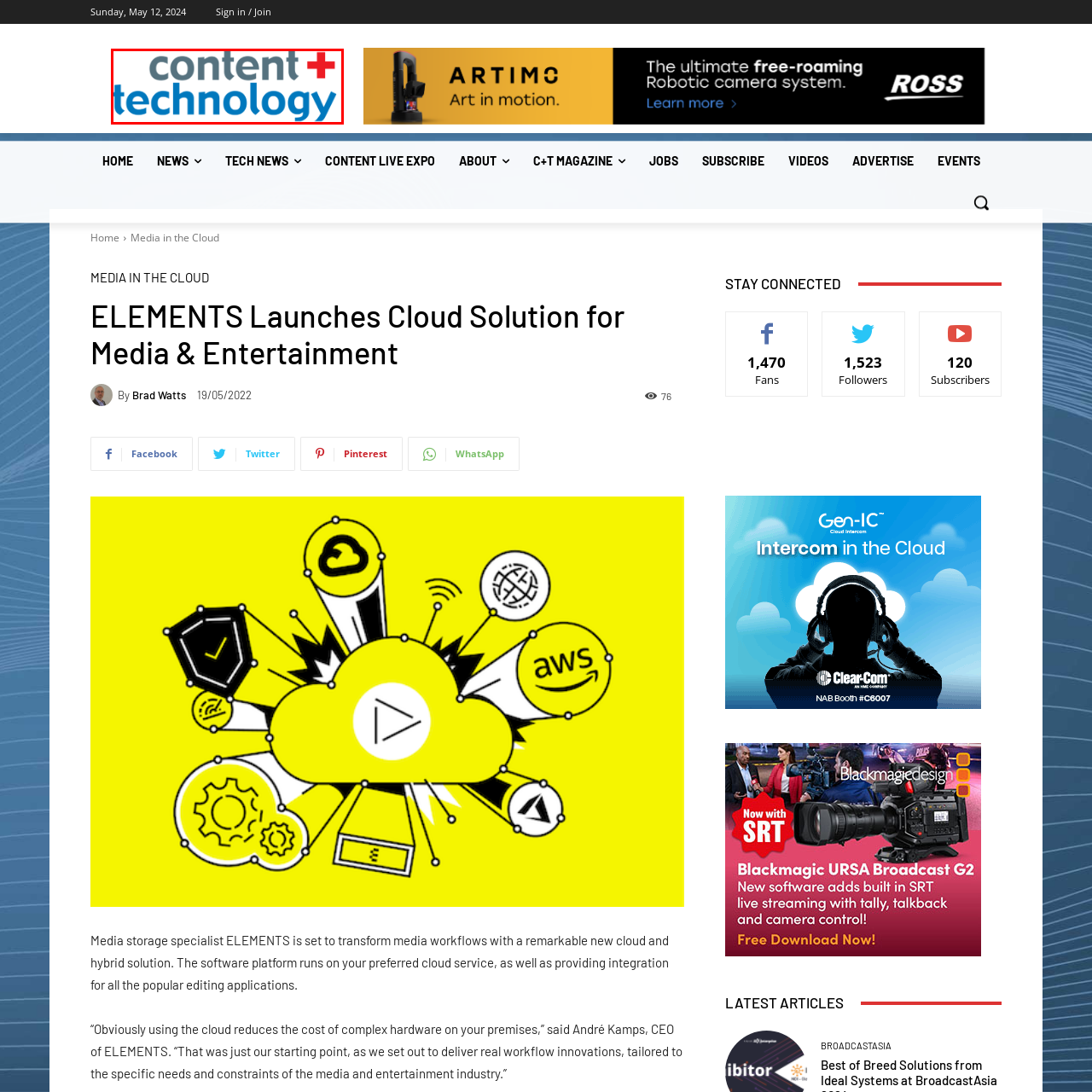Generate a detailed caption for the picture within the red-bordered area.

The image showcases the logo of "Content + Technology," featuring the words "content" and "technology" in a modern, bold font. The word "content" is presented in a dark gray color, while "technology" is displayed in a vibrant blue hue. A prominent red cross symbol is positioned between the two words, signifying the integration of content and technology in the media and entertainment sector. This visual identity encapsulates the focus of the organization or initiative, highlighting the synergy between creative media content and the evolving technological landscape.